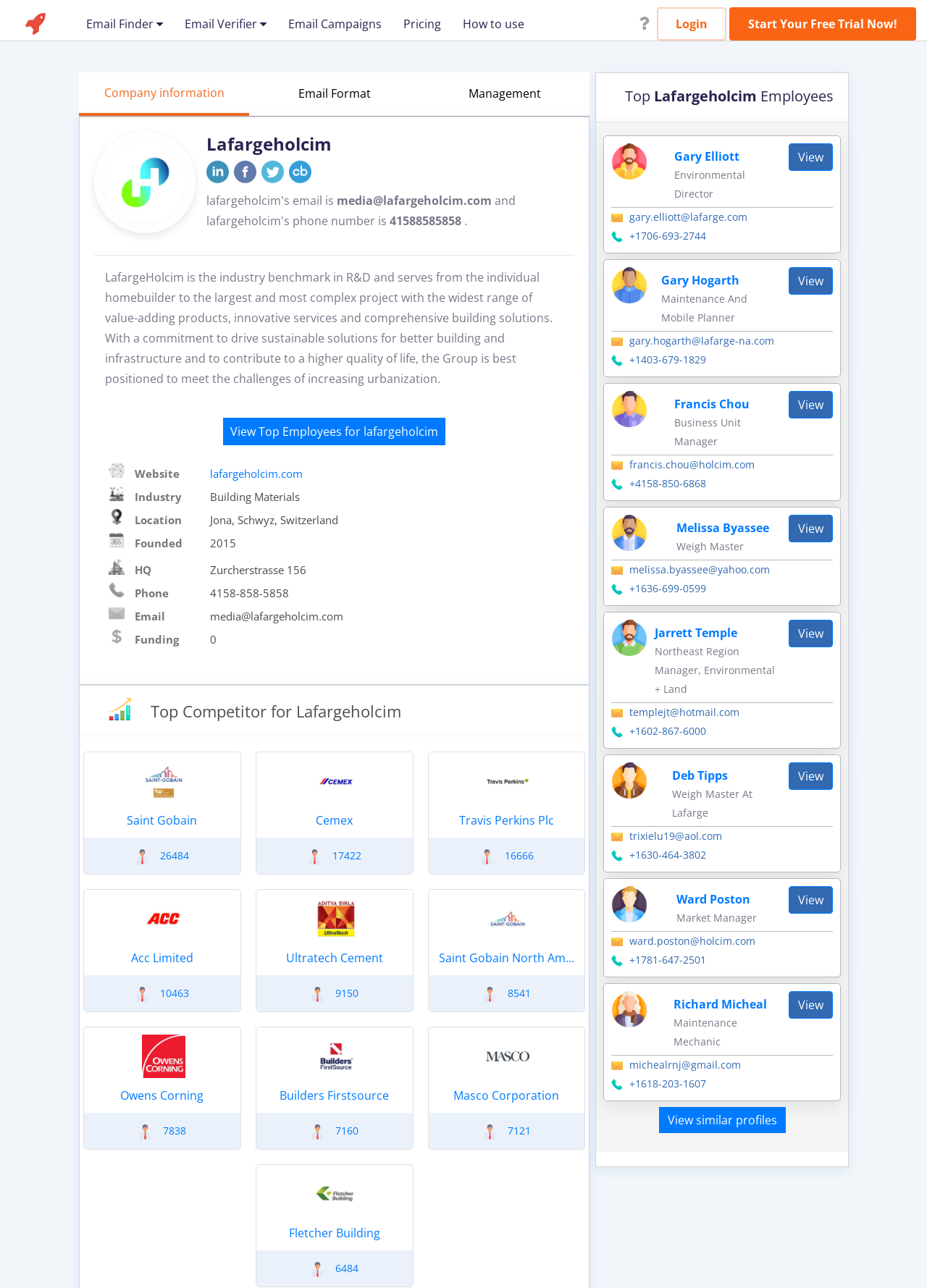What is the location of Lafargeholcim's HQ?
Refer to the image and give a detailed response to the question.

I found this information in the table that lists the company's details, where it says 'HQ' and 'Zurcherstrasse 156' in the corresponding columns.